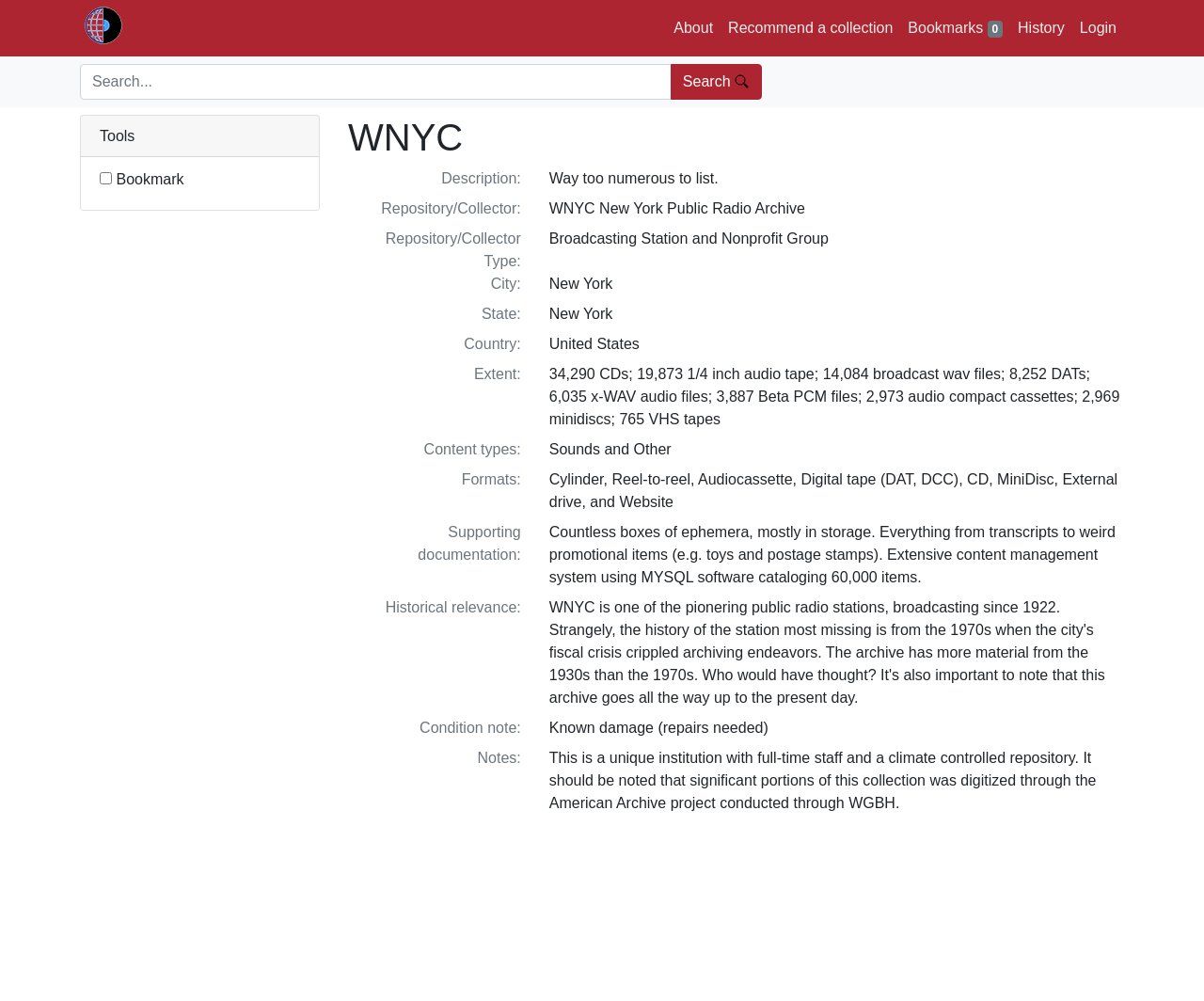What is the name of the sound collection?
Observe the image and answer the question with a one-word or short phrase response.

WNYC